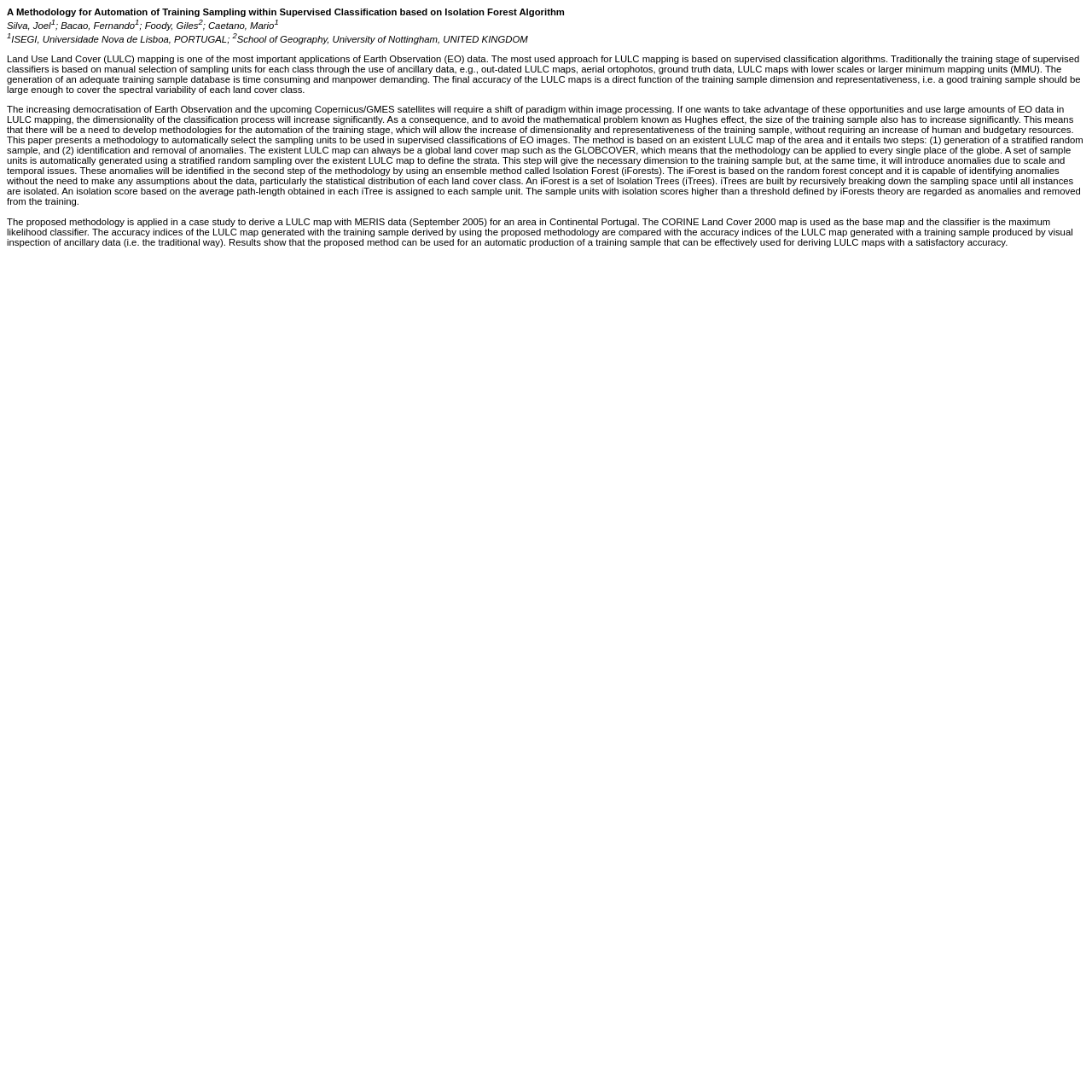Analyze the image and answer the question with as much detail as possible: 
What is the main application of Earth Observation data?

According to the text, Land Use Land Cover (LULC) mapping is one of the most important applications of Earth Observation (EO) data, as stated in the StaticText element with the text 'Land Use Land Cover (LULC) mapping is one of the most important applications of Earth Observation (EO) data.'